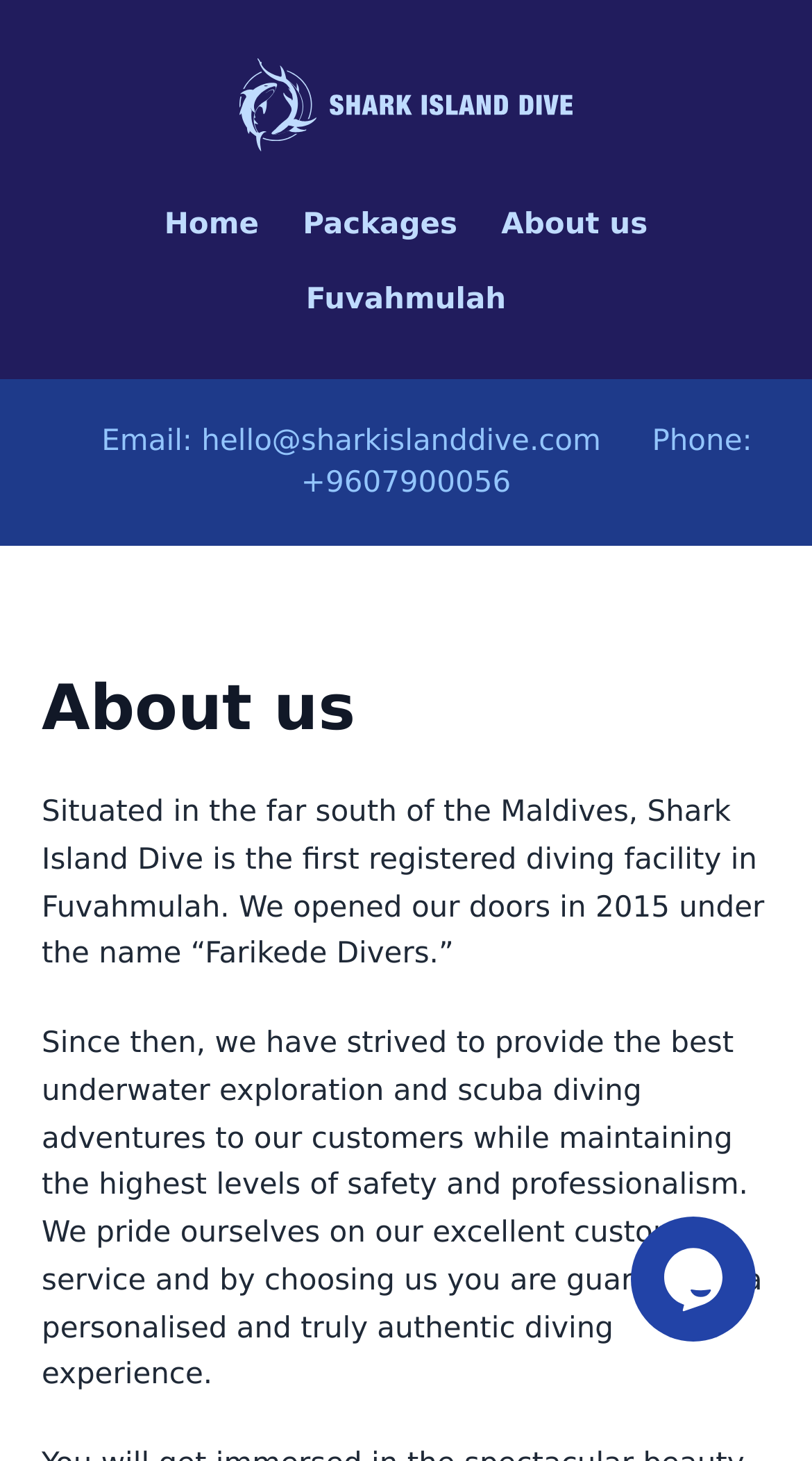Identify the bounding box coordinates for the UI element described as follows: "About us". Ensure the coordinates are four float numbers between 0 and 1, formatted as [left, top, right, bottom].

[0.597, 0.128, 0.818, 0.179]